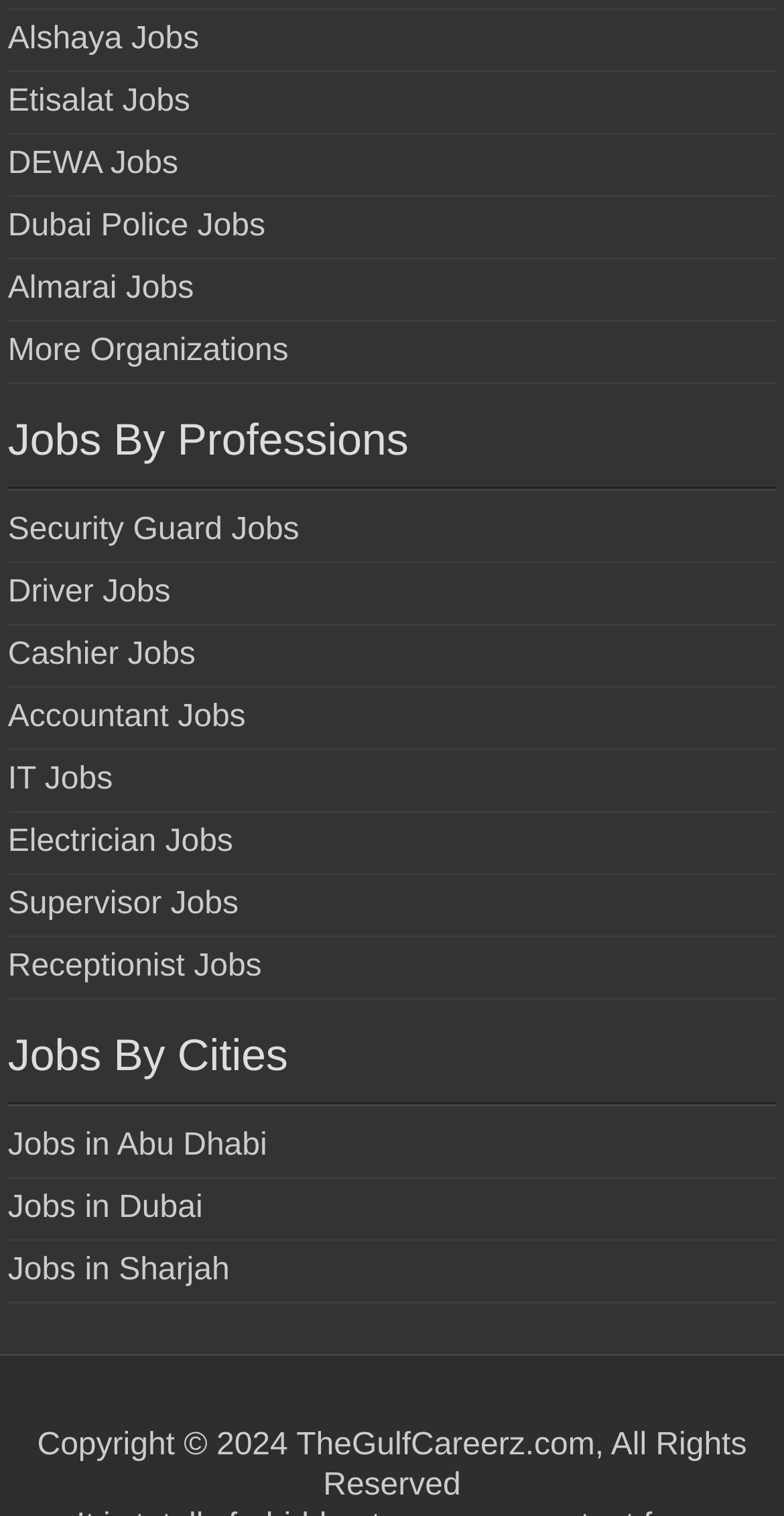What is the last job type listed under 'Jobs By Professions'?
Answer the question with a thorough and detailed explanation.

By examining the webpage, I found a section titled 'Jobs By Professions' which lists various job types. The last job type listed is Receptionist.